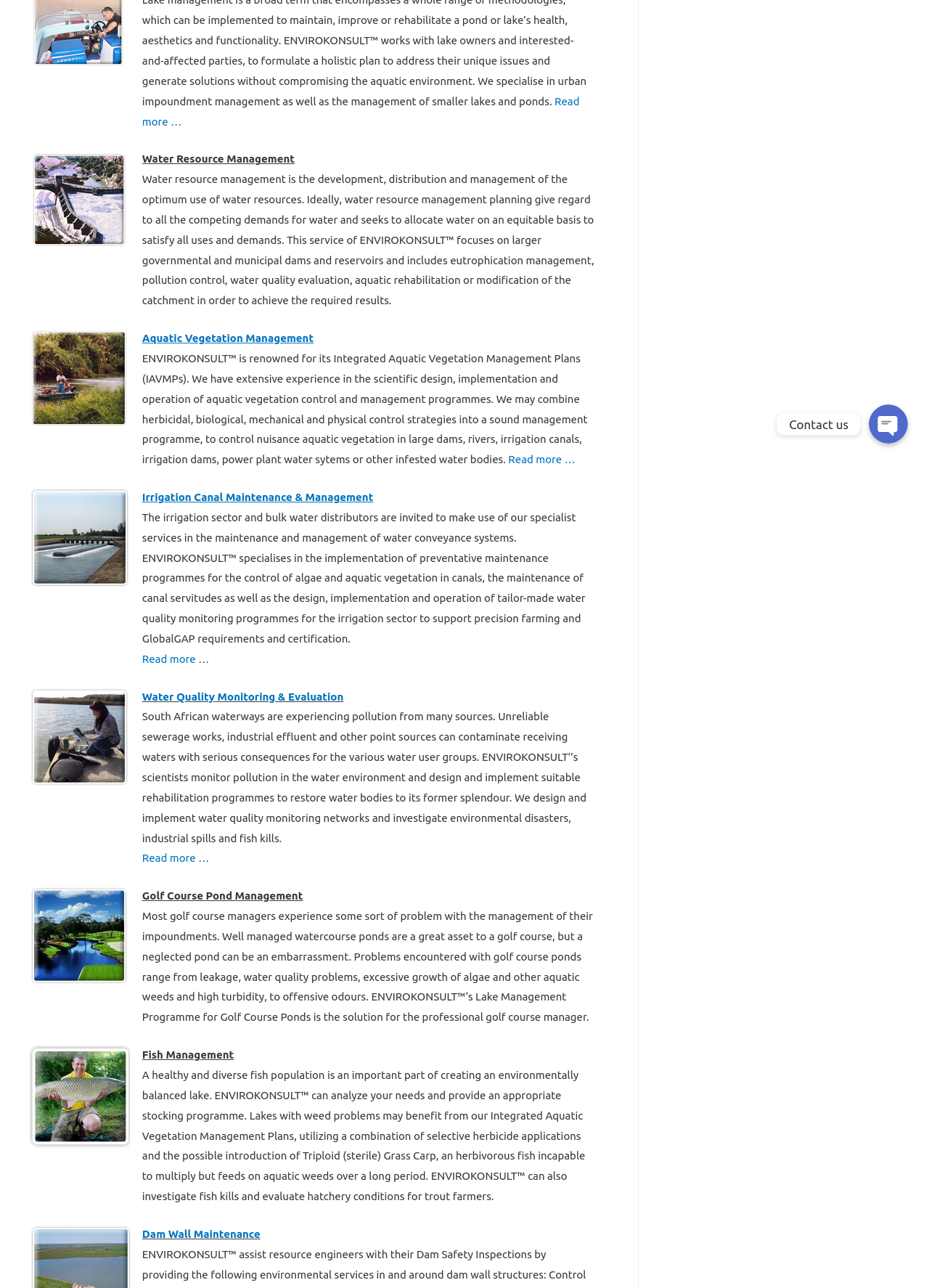Identify the bounding box for the UI element specified in this description: "alt="Dam Wall Maintenance"". The coordinates must be four float numbers between 0 and 1, formatted as [left, top, right, bottom].

[0.031, 0.985, 0.143, 0.995]